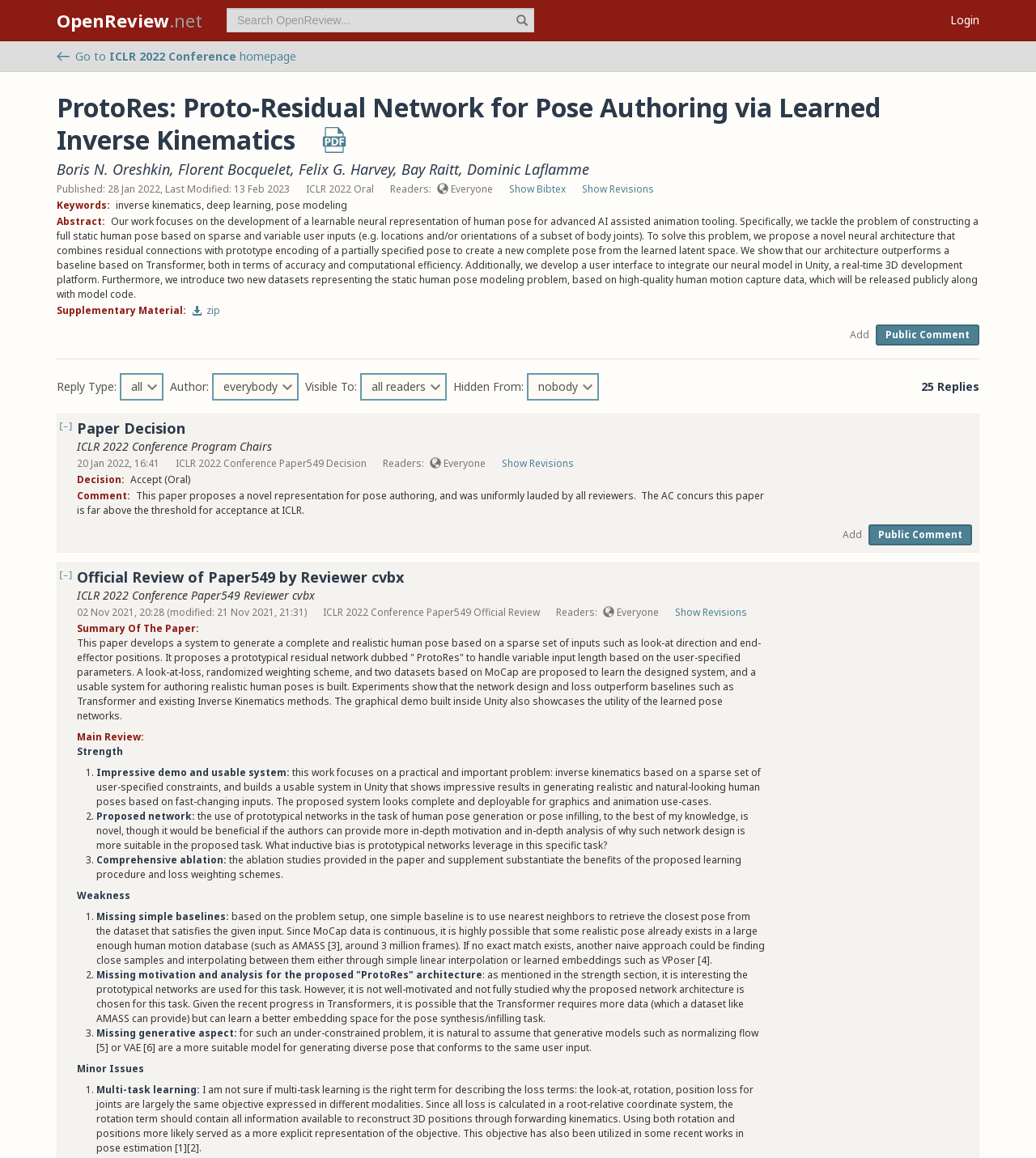What is the name of the paper?
Provide an in-depth answer to the question, covering all aspects.

The name of the paper can be found in the heading 'ProtoRes: Proto-Residual Network for Pose Authoring via Learned Inverse Kinematics' which is located at the top of the webpage.